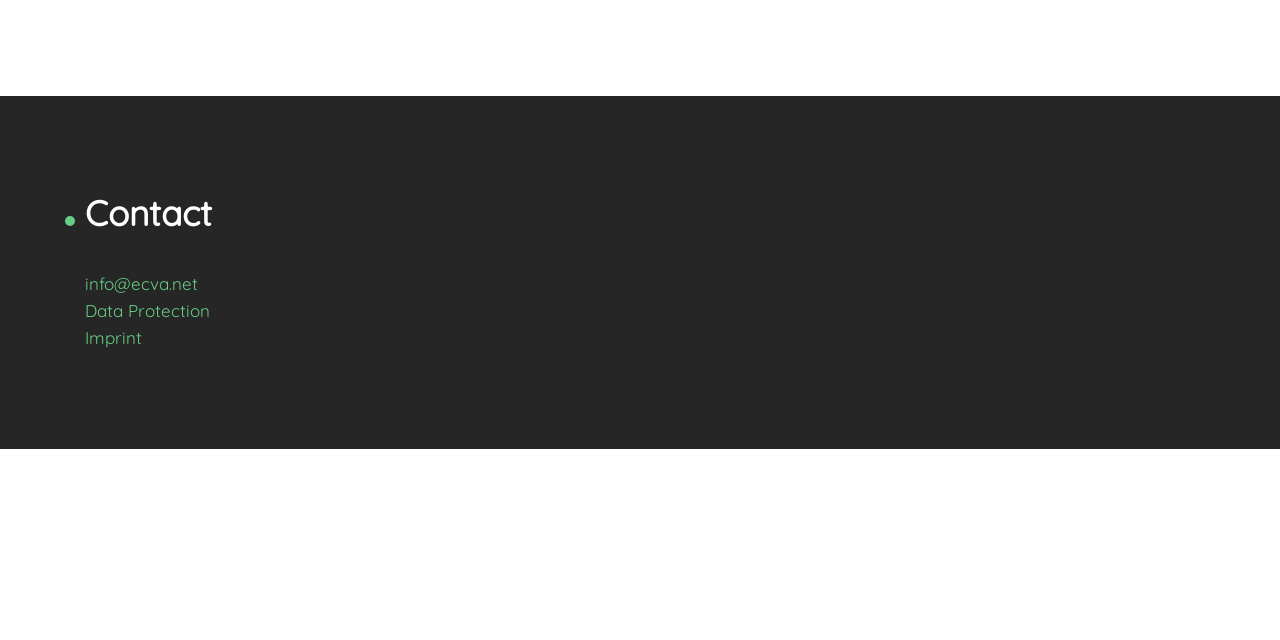Find the coordinates for the bounding box of the element with this description: "Data Protection".

[0.066, 0.468, 0.164, 0.501]